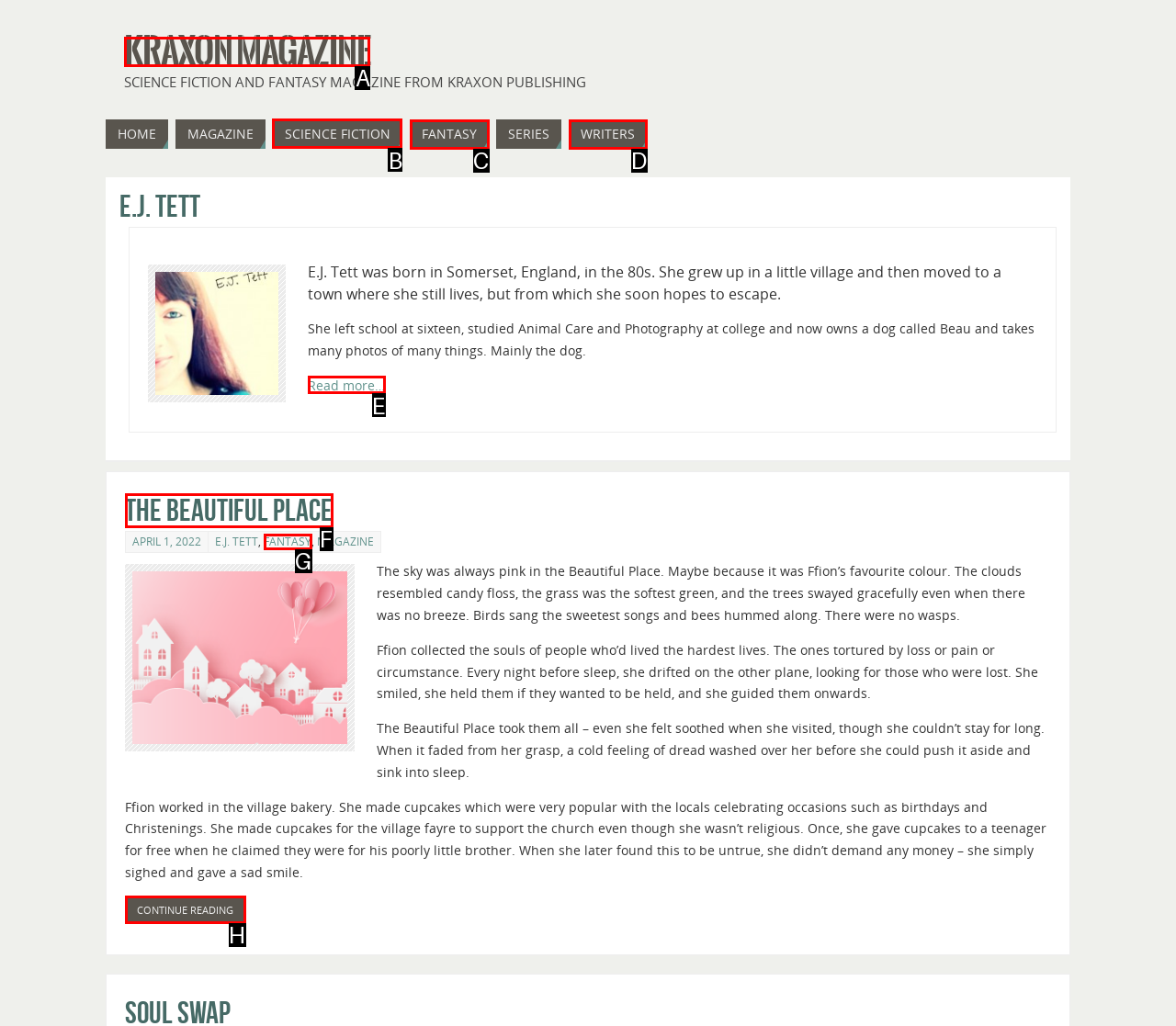Select the UI element that should be clicked to execute the following task: View SCIENCE FICTION page
Provide the letter of the correct choice from the given options.

B